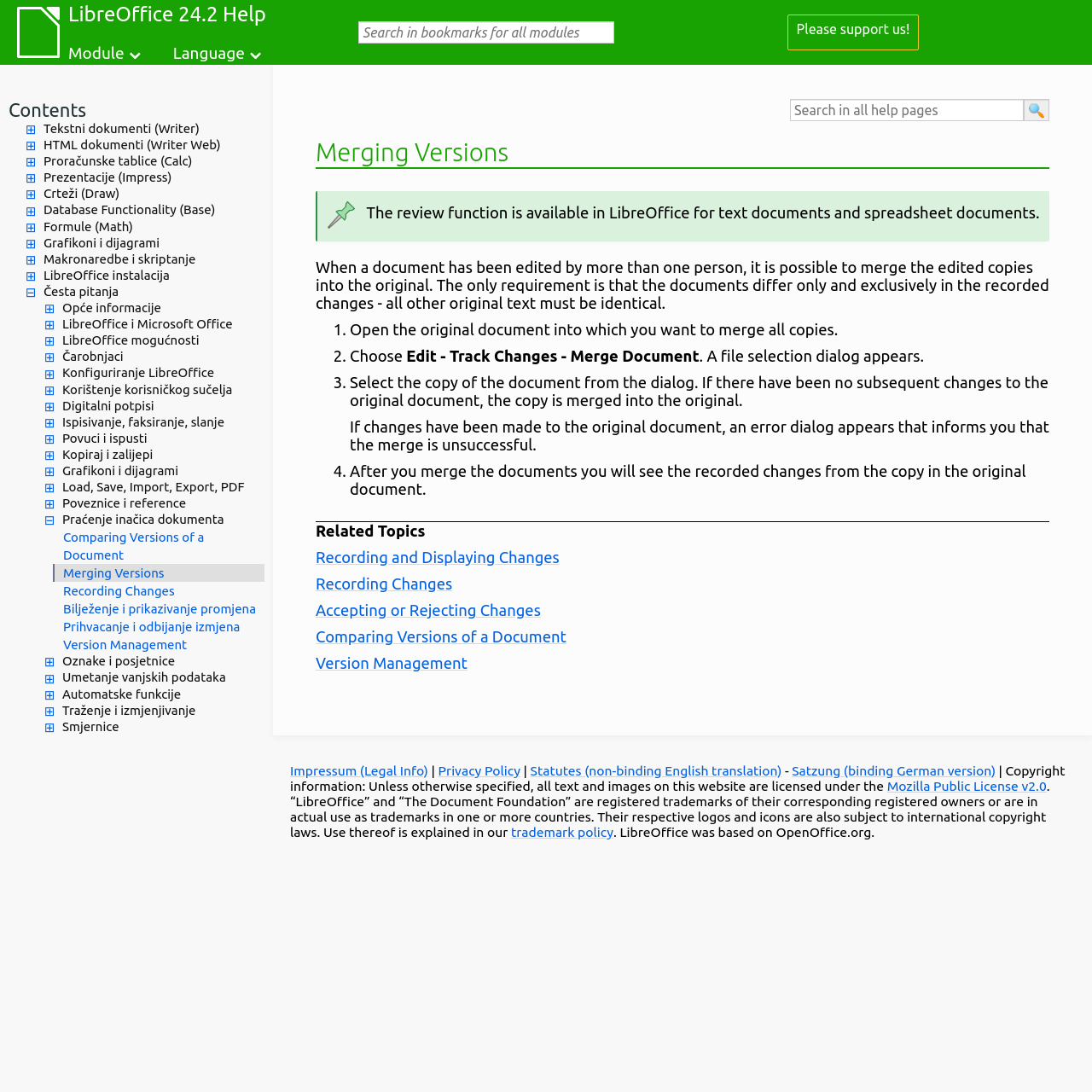Locate the bounding box coordinates of the clickable region necessary to complete the following instruction: "Click on the 'Comparing Versions of a Document' link". Provide the coordinates in the format of four float numbers between 0 and 1, i.e., [left, top, right, bottom].

[0.058, 0.484, 0.242, 0.517]